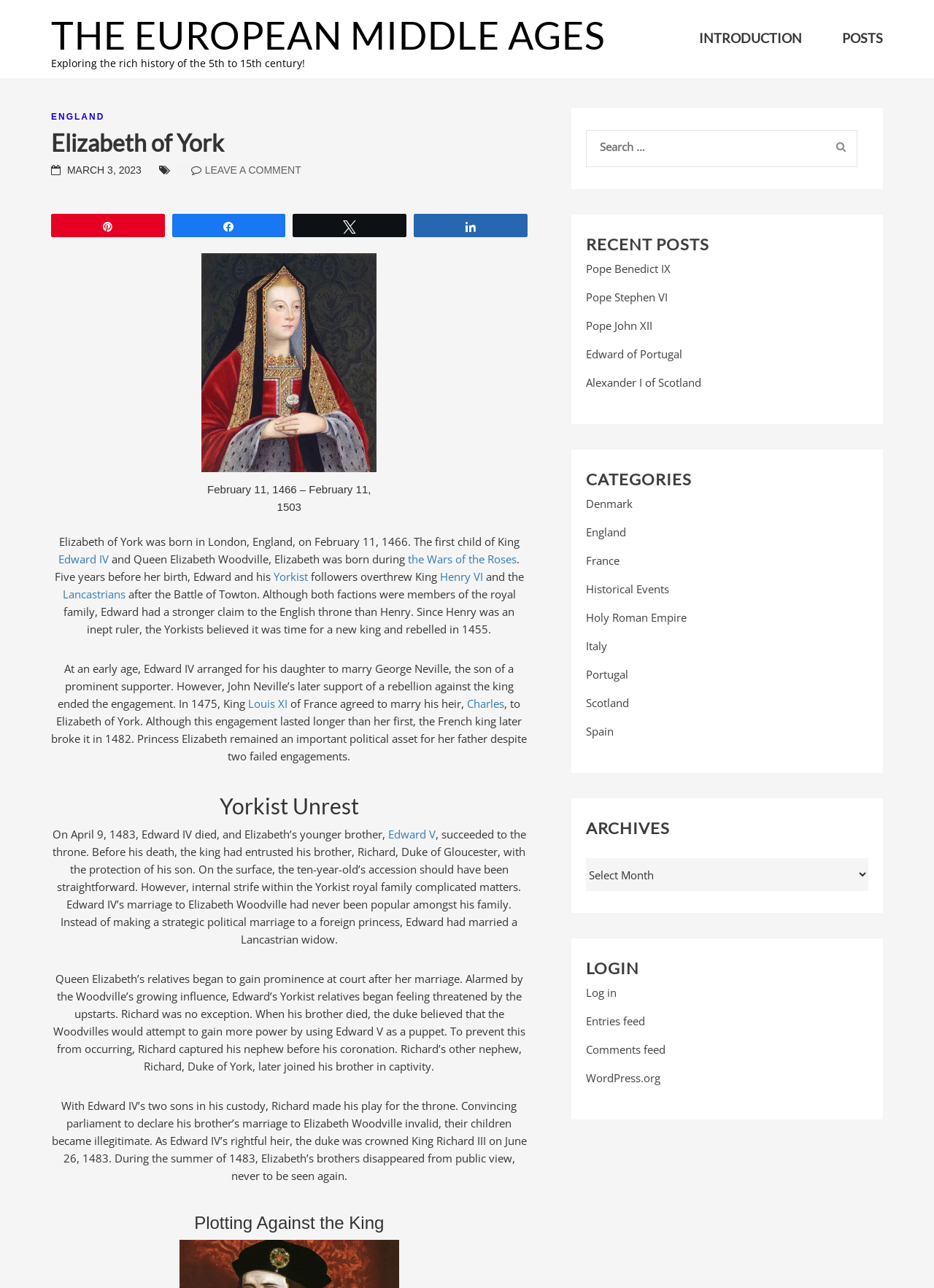Show the bounding box coordinates of the element that should be clicked to complete the task: "Login to the website".

[0.627, 0.765, 0.66, 0.776]